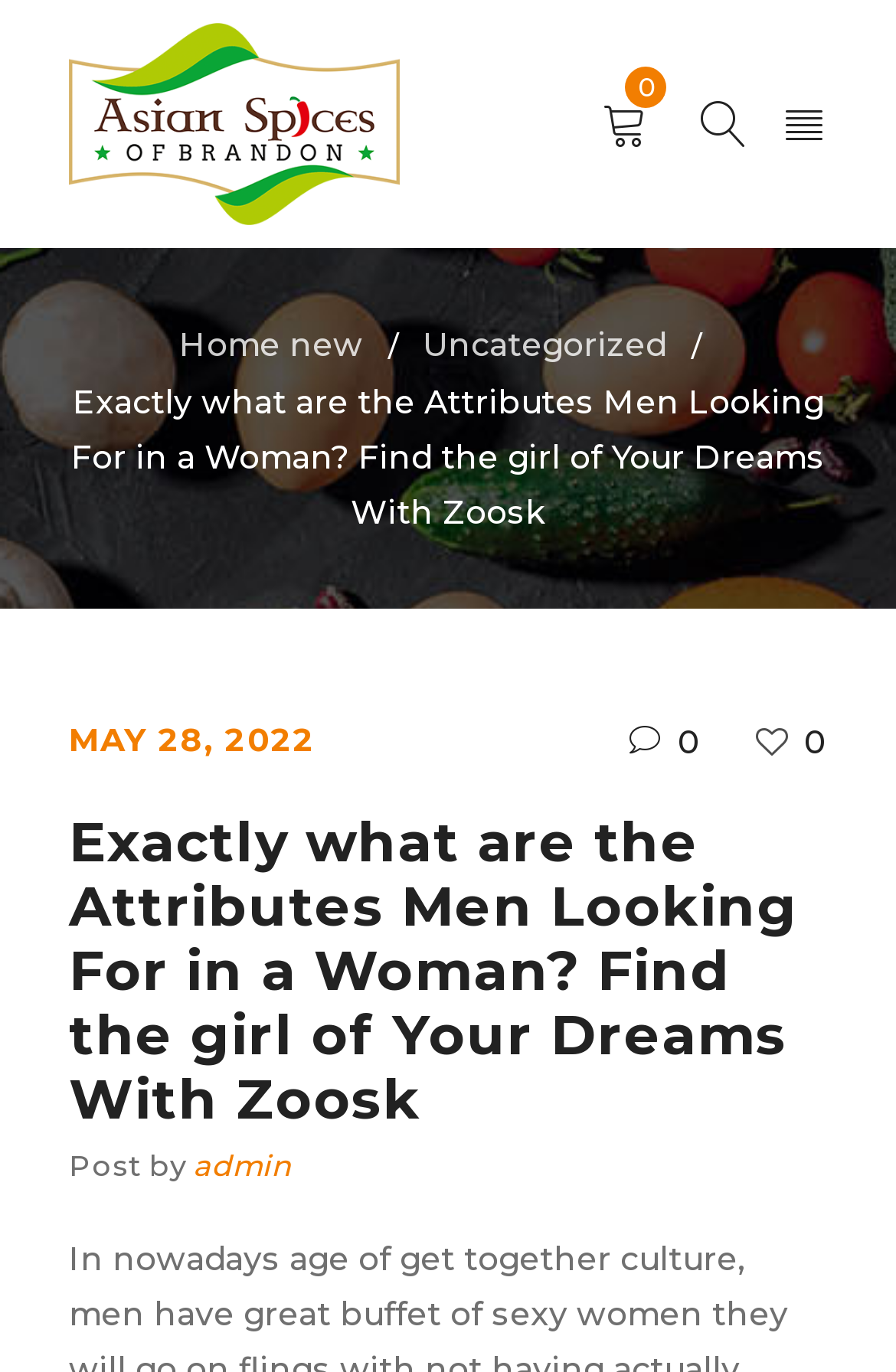What is the author of the post?
Use the screenshot to answer the question with a single word or phrase.

admin